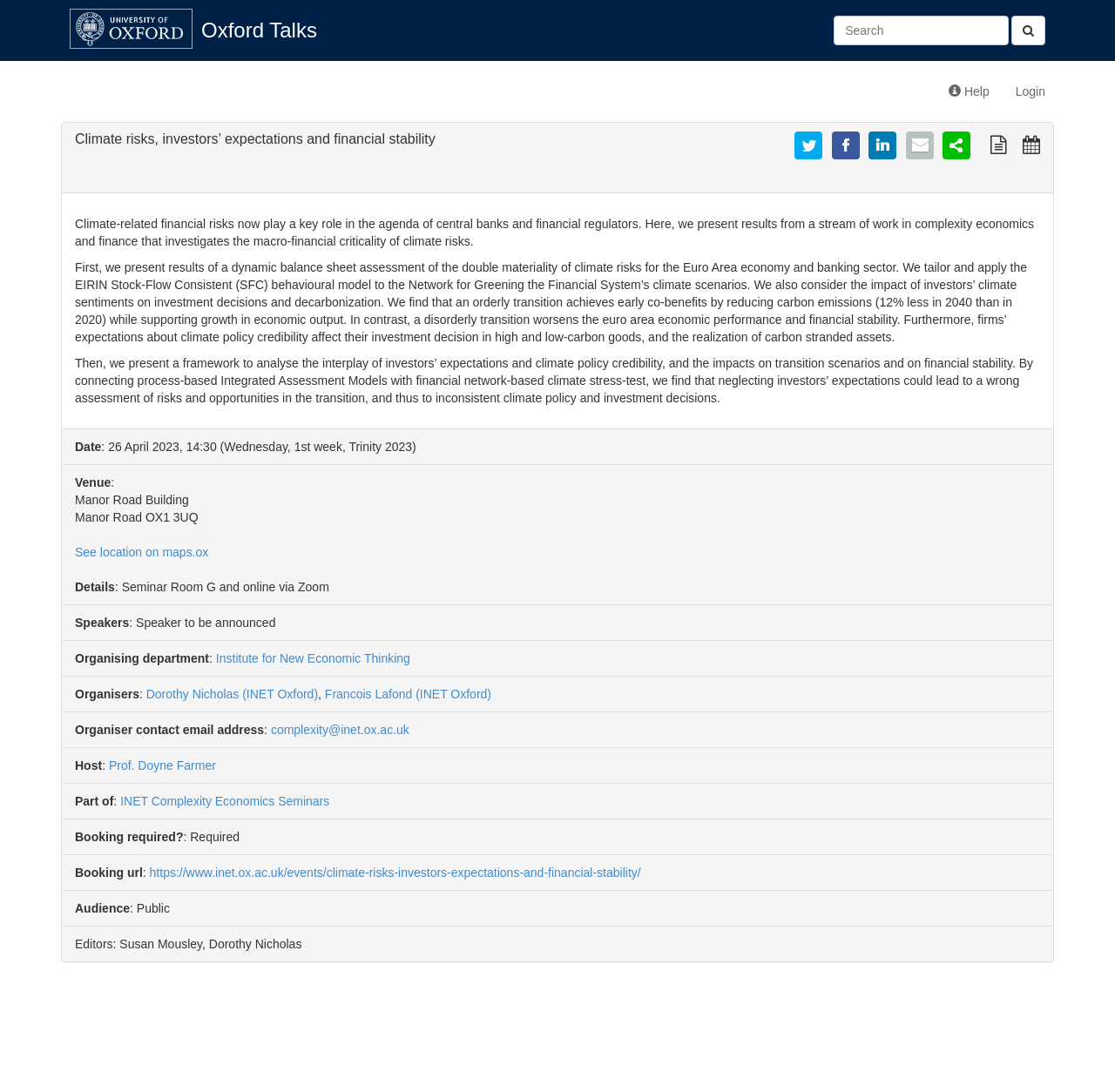Determine the bounding box coordinates of the clickable area required to perform the following instruction: "Get help". The coordinates should be represented as four float numbers between 0 and 1: [left, top, right, bottom].

[0.839, 0.064, 0.899, 0.104]